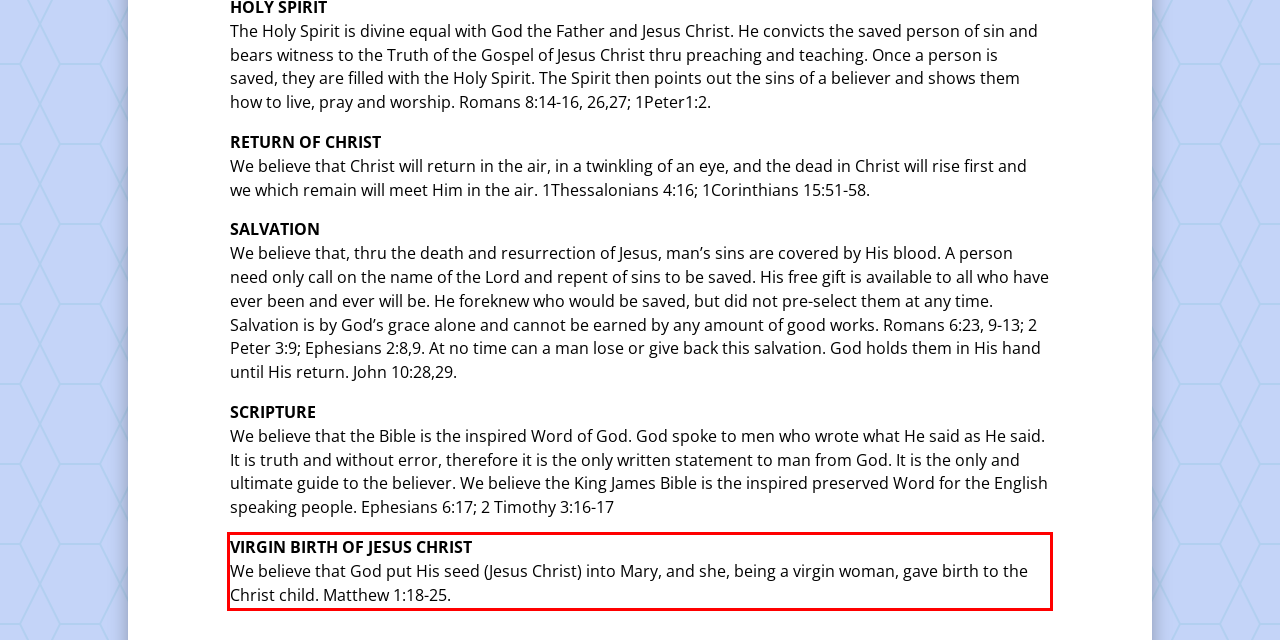You have a screenshot of a webpage, and there is a red bounding box around a UI element. Utilize OCR to extract the text within this red bounding box.

VIRGIN BIRTH OF JESUS CHRIST We believe that God put His seed (Jesus Christ) into Mary, and she, being a virgin woman, gave birth to the Christ child. Matthew 1:18-25.